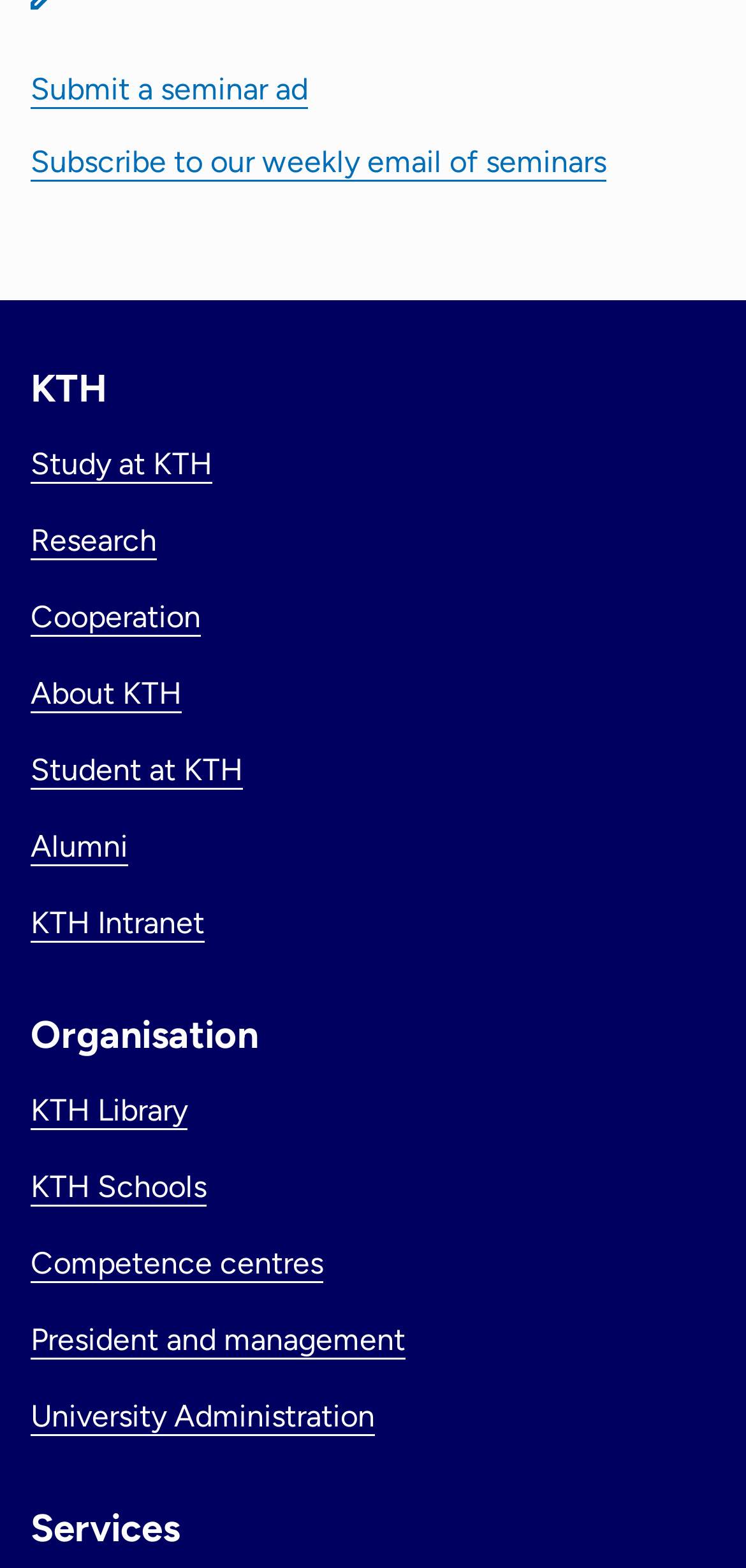What is the last link in the Organisation section?
Please look at the screenshot and answer using one word or phrase.

University Administration